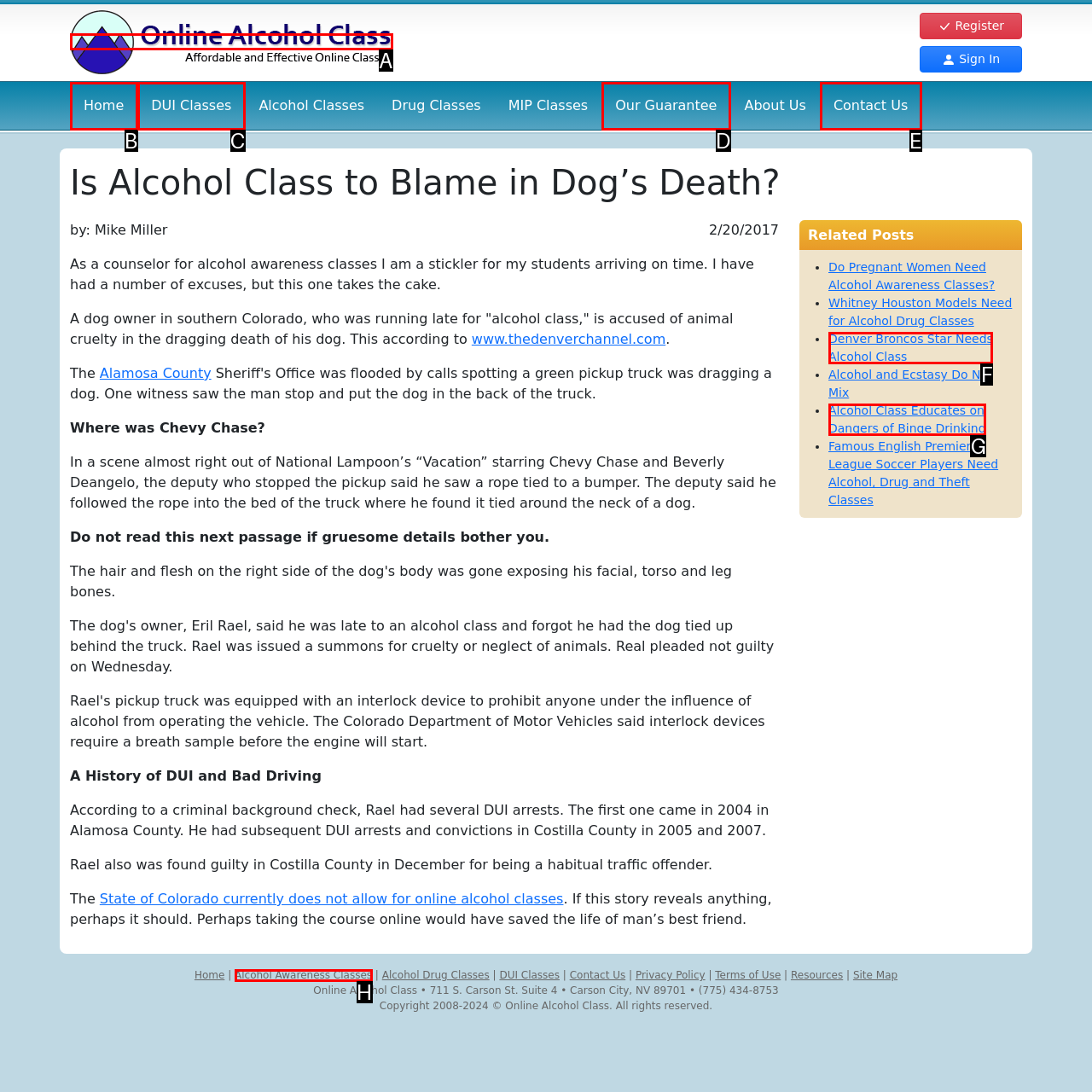Indicate which red-bounded element should be clicked to perform the task: Click on 'Contact Us' Answer with the letter of the correct option.

E